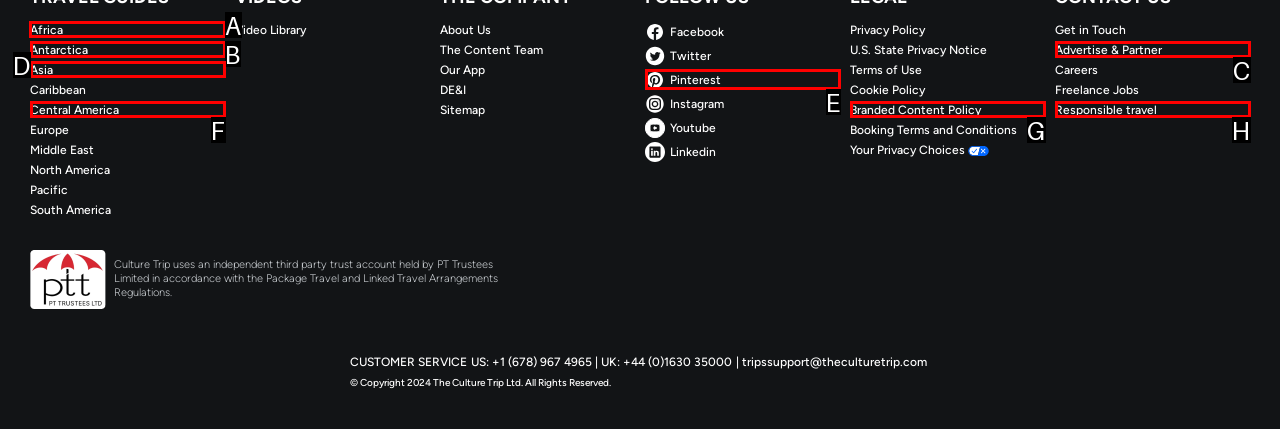Determine which letter corresponds to the UI element to click for this task: Explore Africa
Respond with the letter from the available options.

A